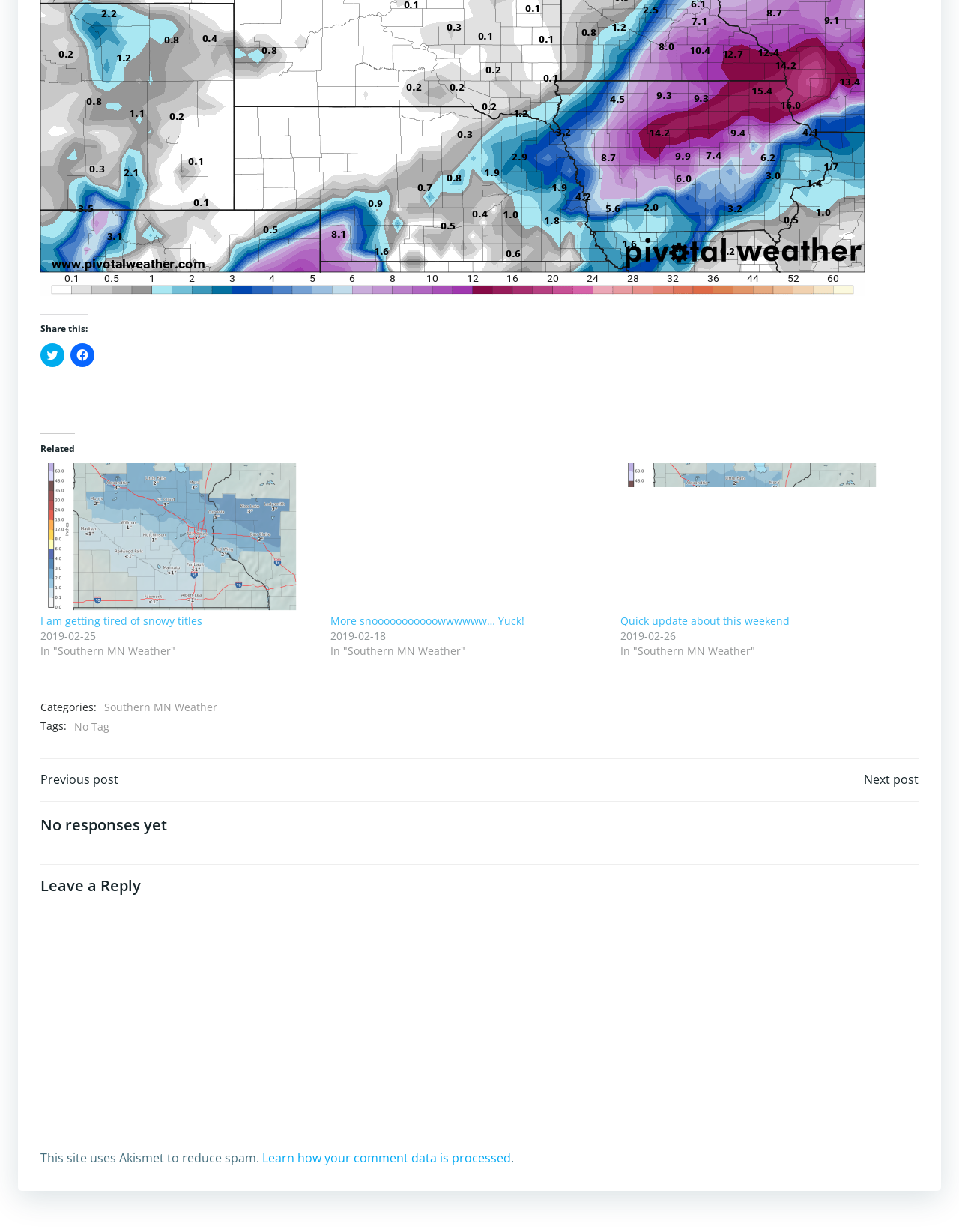Identify the bounding box for the described UI element: "Quick update about this weekend".

[0.646, 0.498, 0.823, 0.51]